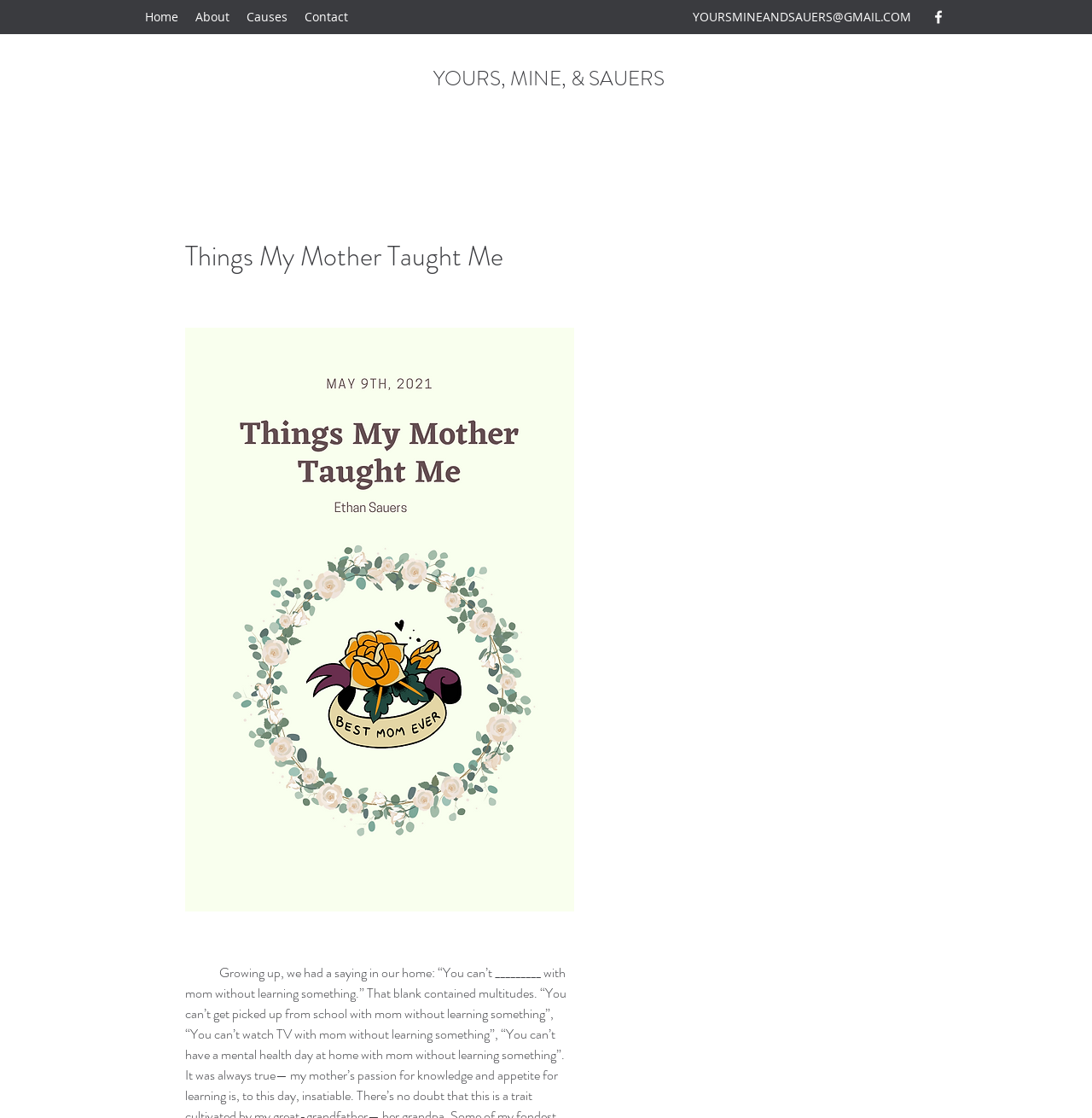What are the navigation menu items?
Use the image to give a comprehensive and detailed response to the question.

I found the navigation menu items by looking at the navigation element with the text 'Site' which contains four links: 'Home', 'About', 'Causes', and 'Contact'.